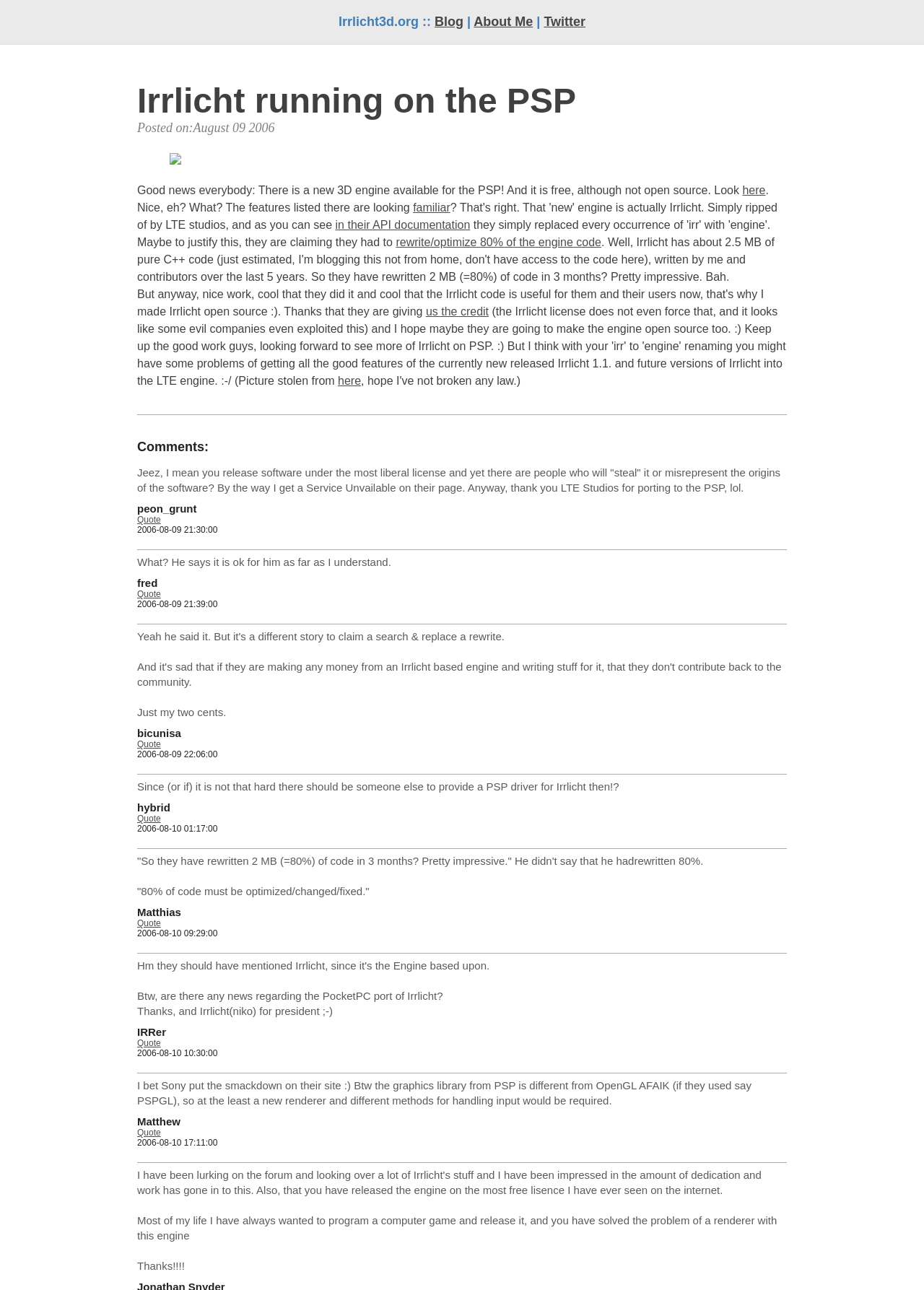Kindly determine the bounding box coordinates of the area that needs to be clicked to fulfill this instruction: "Click on the 'Quote' link".

[0.148, 0.399, 0.174, 0.407]